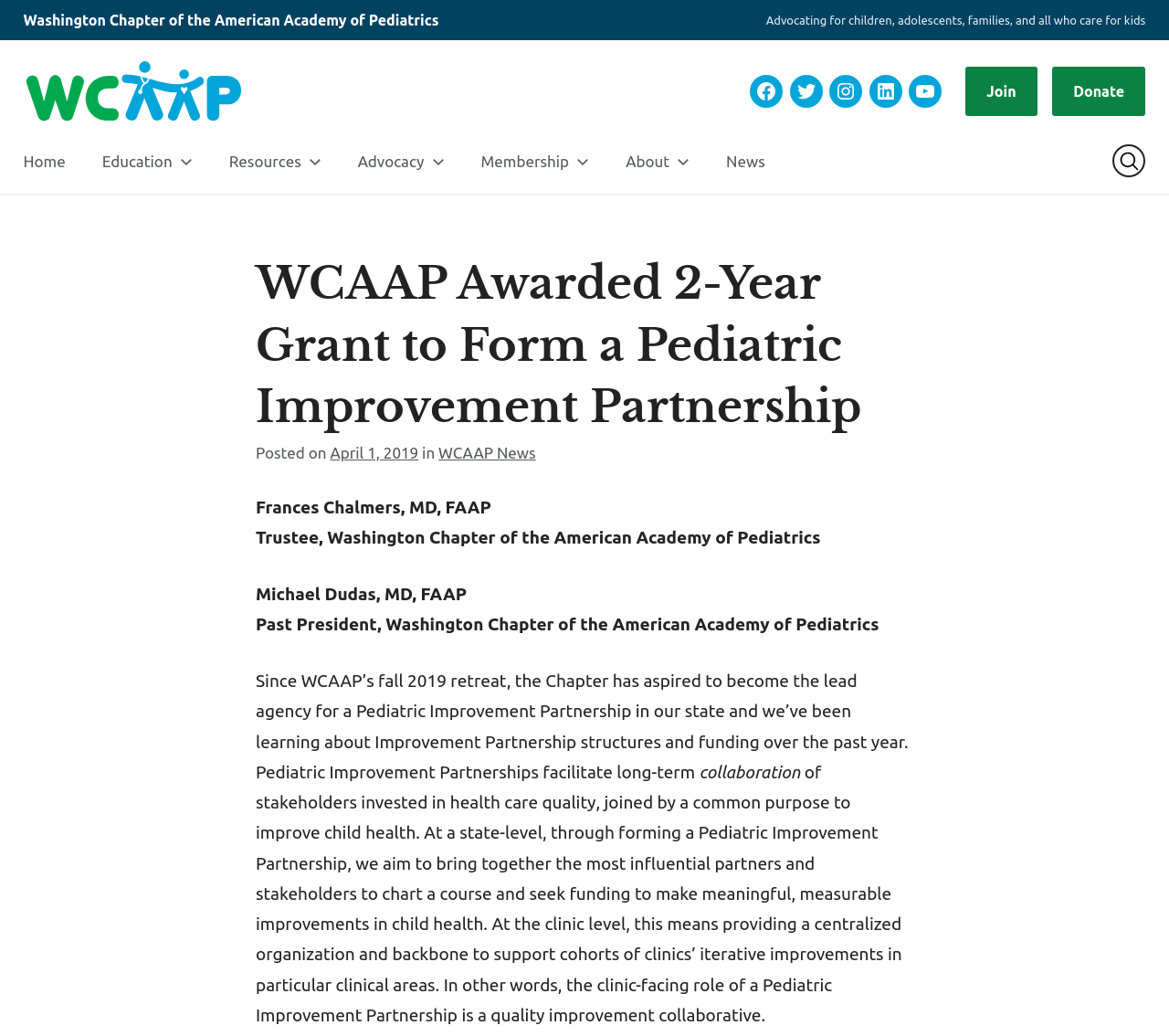Determine the main heading text of the webpage.

WCAAP Awarded 2-Year Grant to Form a Pediatric Improvement Partnership